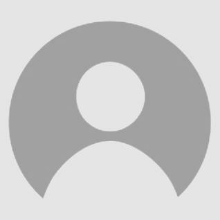What is the name of the theatre company founded by Elle?
Give a single word or phrase as your answer by examining the image.

Double Helix Theatre Company